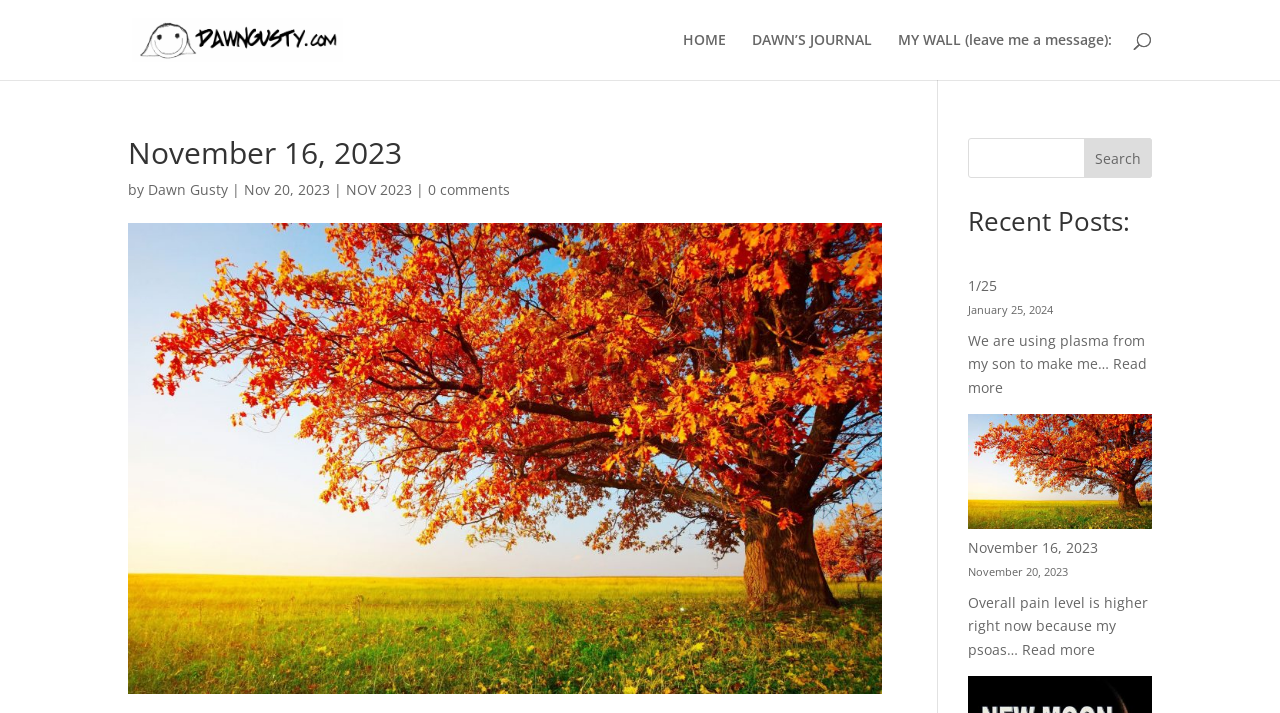Based on the element description November 16, 2023, identify the bounding box of the UI element in the given webpage screenshot. The coordinates should be in the format (top-left x, top-left y, bottom-right x, bottom-right y) and must be between 0 and 1.

[0.756, 0.754, 0.858, 0.781]